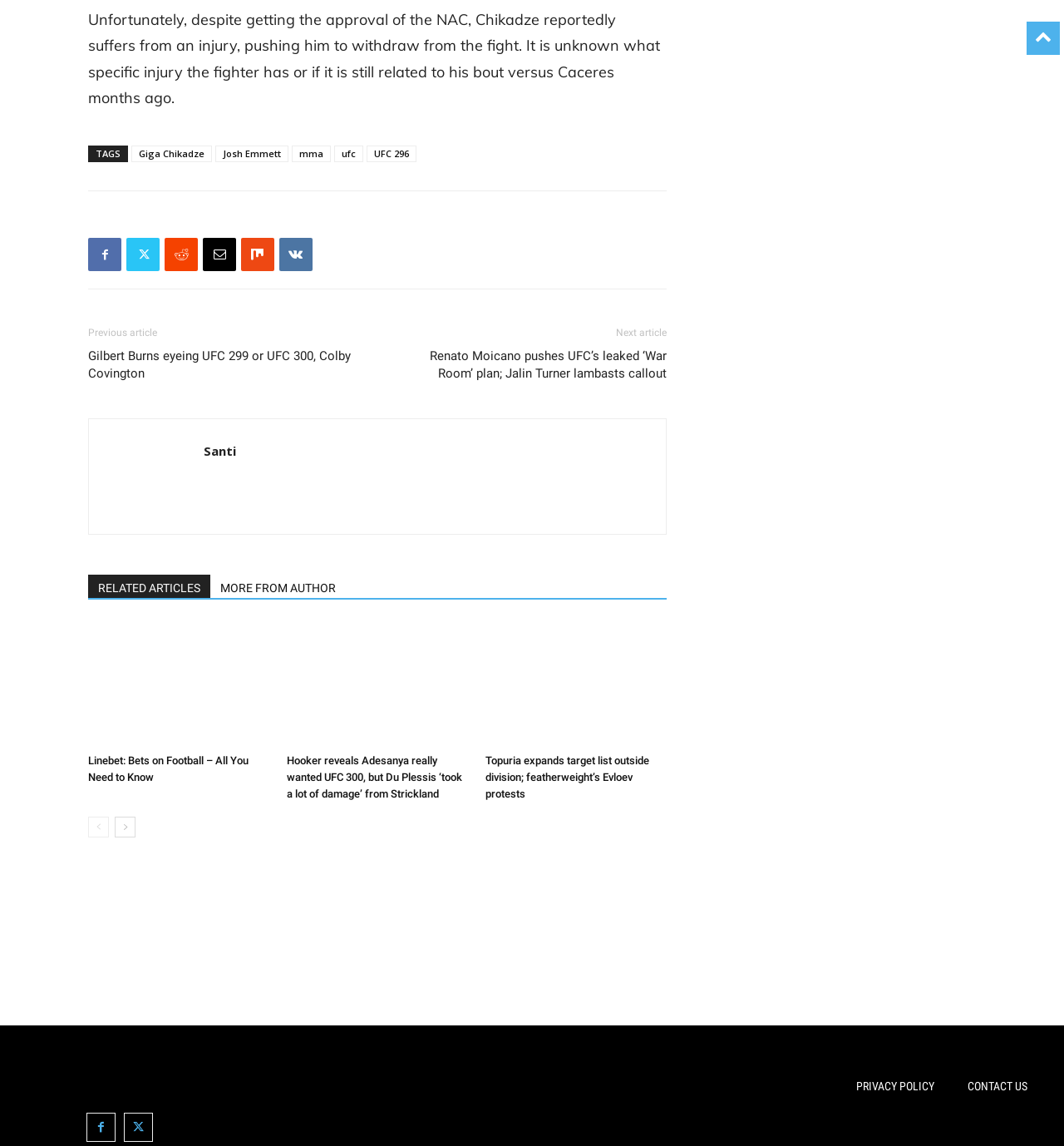Identify the bounding box for the UI element described as: "MORE FROM AUTHOR". The coordinates should be four float numbers between 0 and 1, i.e., [left, top, right, bottom].

[0.198, 0.502, 0.325, 0.522]